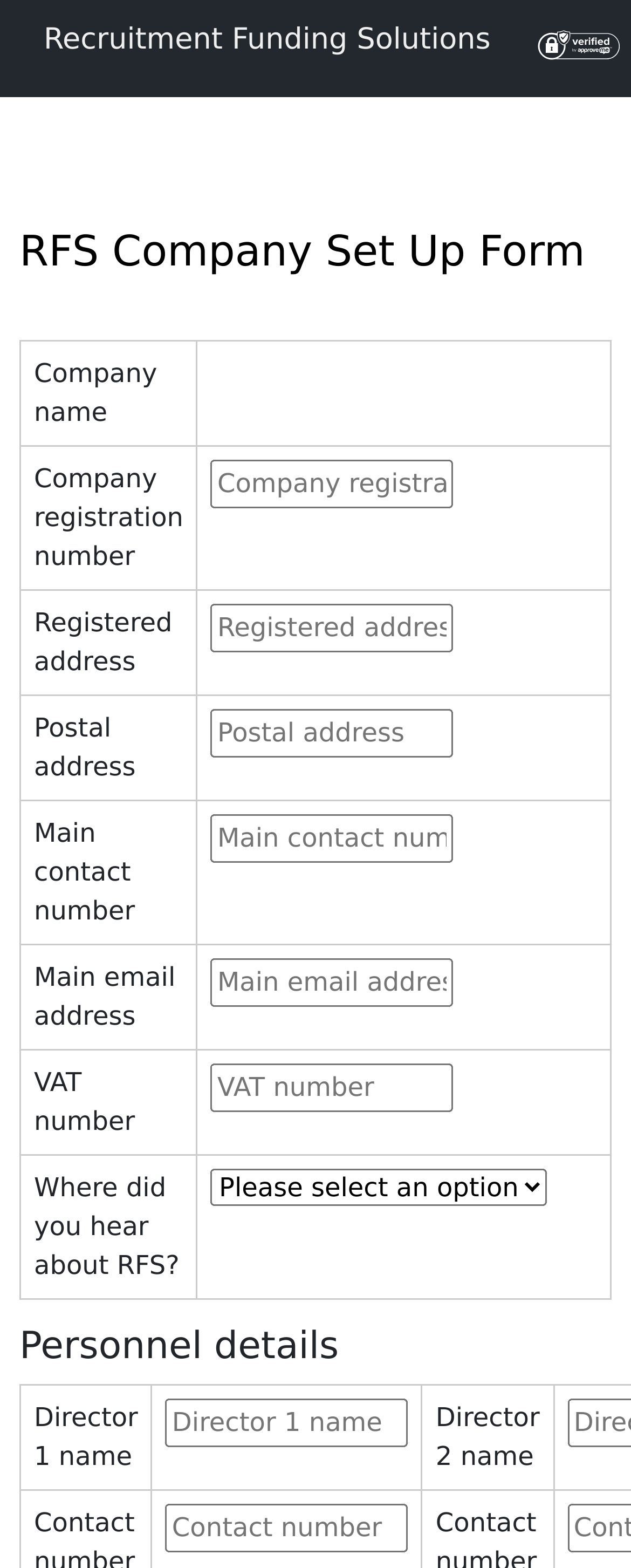What type of input is required for the 'Where did you hear about RFS?' field?
Please respond to the question with a detailed and thorough explanation.

The presence of a combobox with the label 'Please select an option' suggests that the user is required to select an option from a list of predefined choices to answer the question 'Where did you hear about RFS?'.